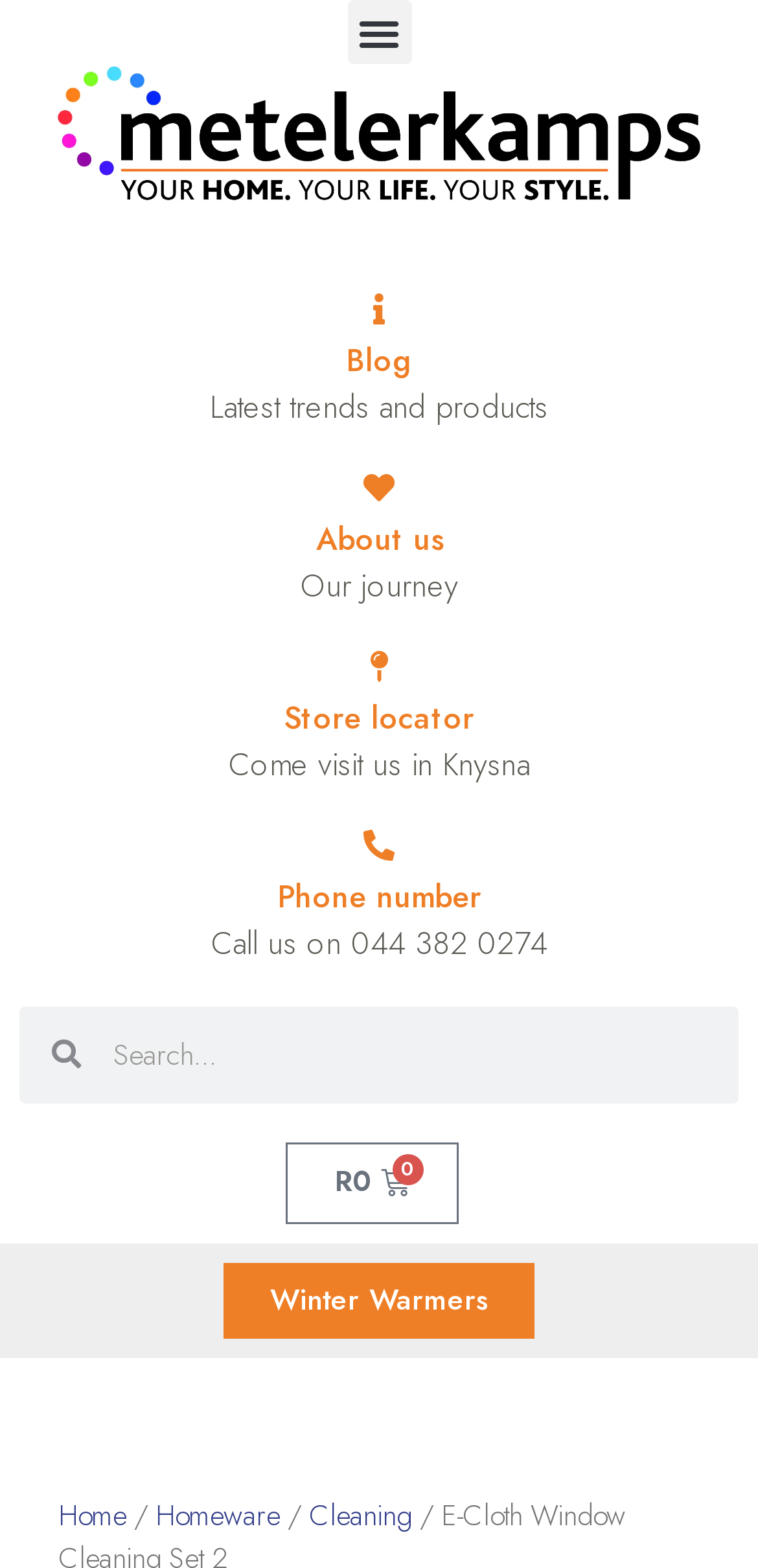Find the bounding box coordinates of the clickable element required to execute the following instruction: "Click the Biz RapidX logo". Provide the coordinates as four float numbers between 0 and 1, i.e., [left, top, right, bottom].

None